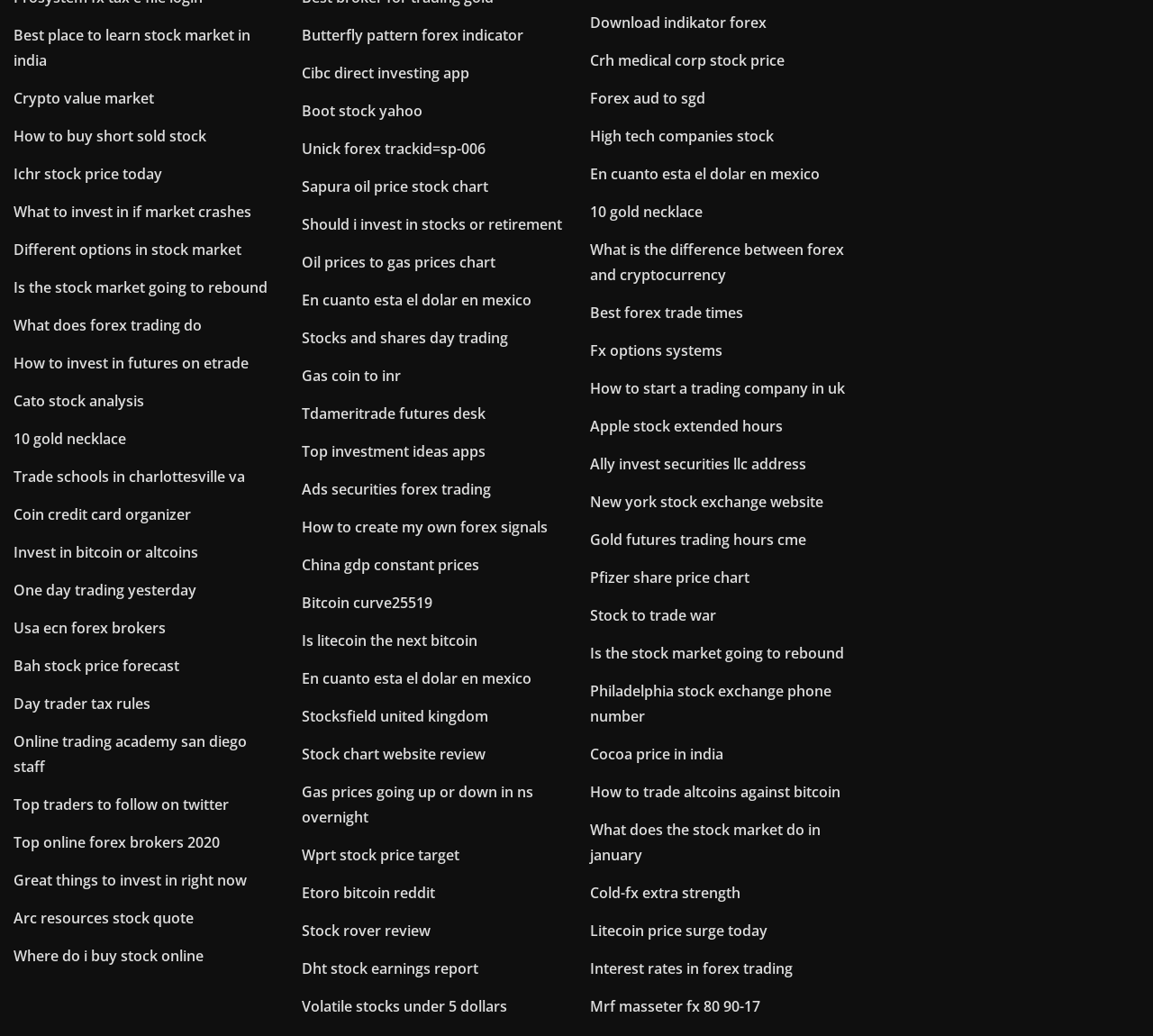What is the general layout of the links on the webpage?
Refer to the image and provide a detailed answer to the question.

Based on the bounding box coordinates of the links, it appears that the links are arranged in a vertical list, with each link stacked on top of the other, and the y-coordinates of the links increasing as you move down the list.